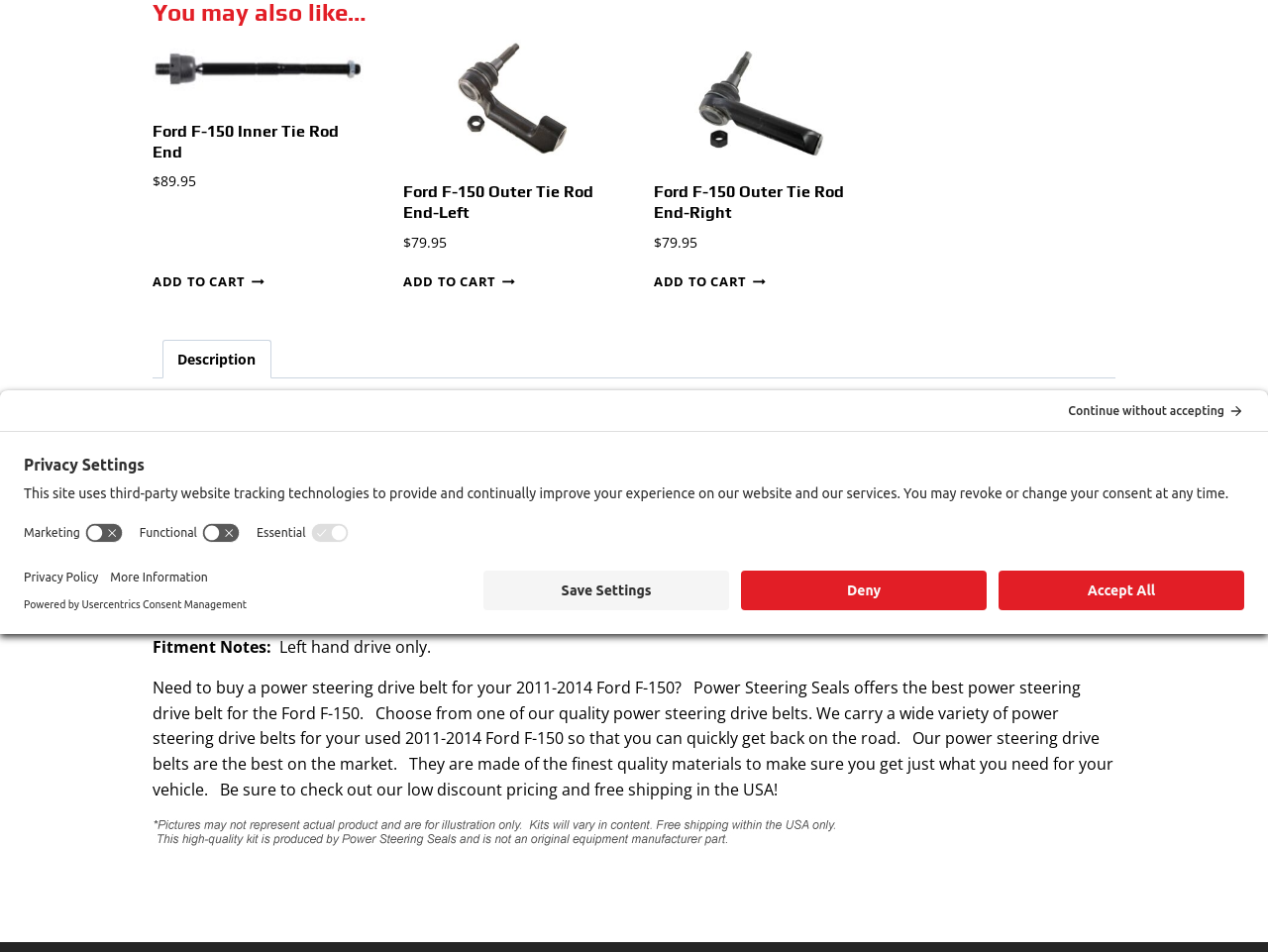Locate the bounding box of the user interface element based on this description: "Add to cartContinue Loading Done".

[0.516, 0.28, 0.604, 0.312]